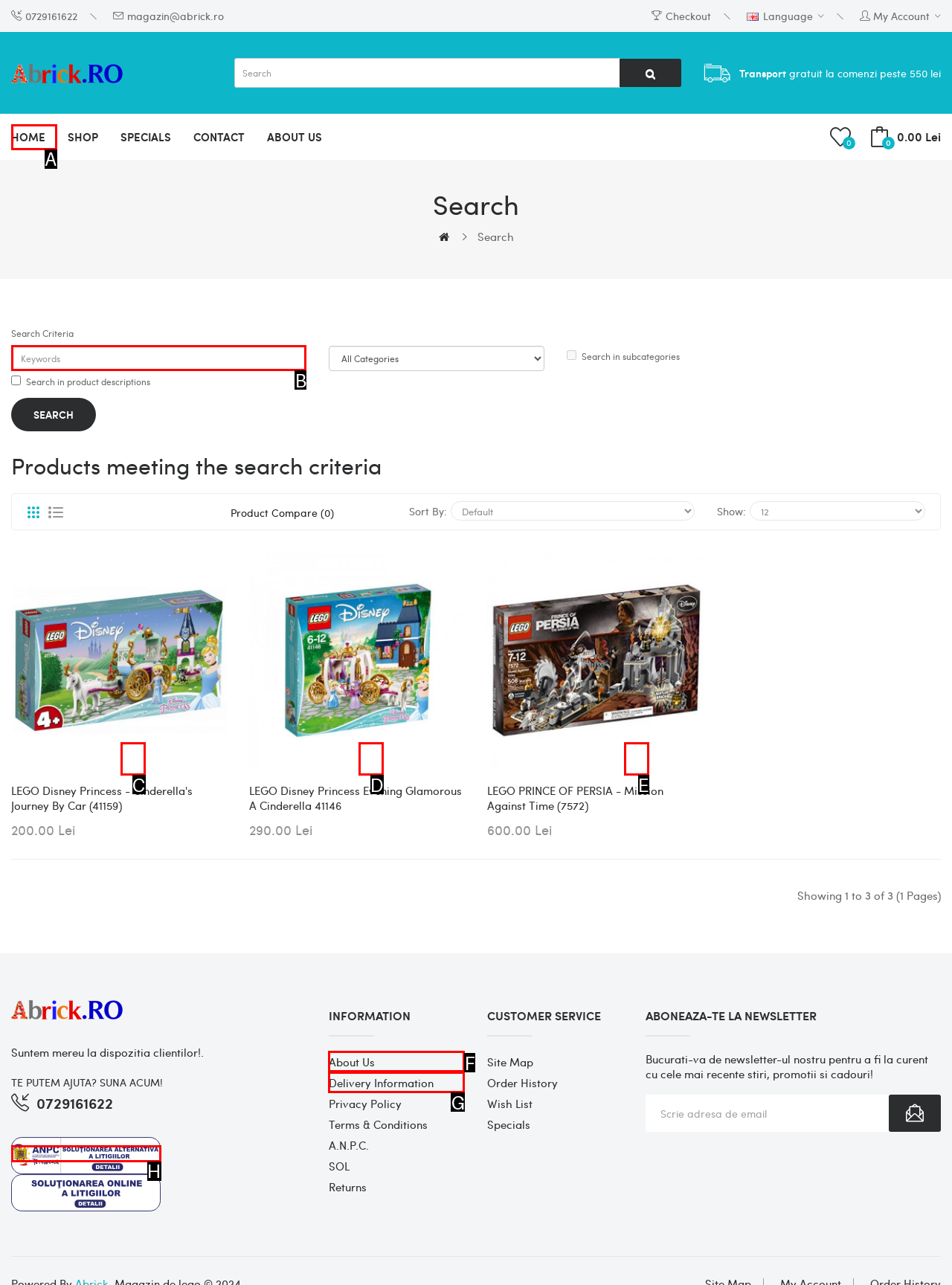Point out the HTML element that matches the following description: name="search" placeholder="Keywords"
Answer with the letter from the provided choices.

B